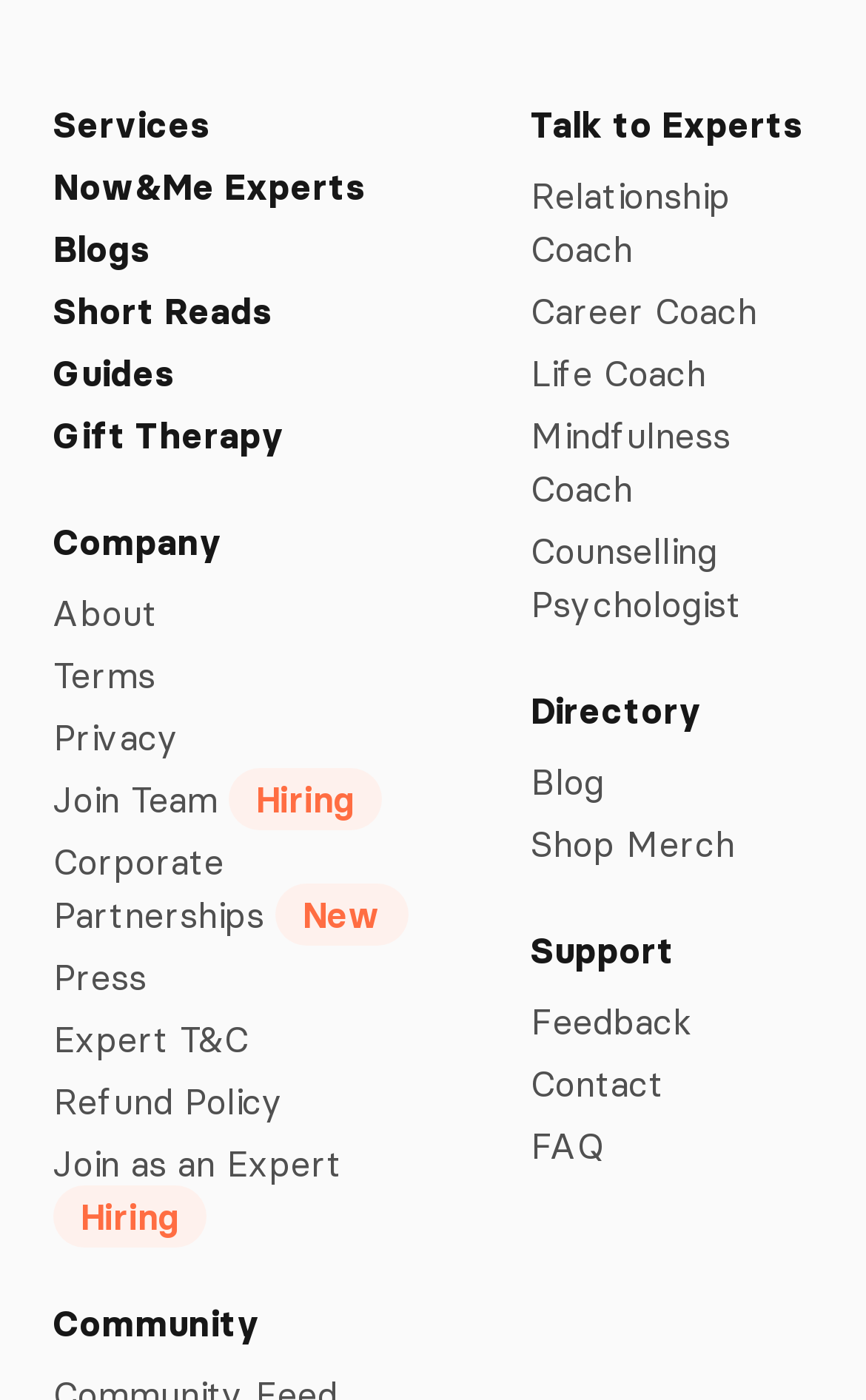Locate the bounding box of the UI element defined by this description: "Join Team Hiring". The coordinates should be given as four float numbers between 0 and 1, formatted as [left, top, right, bottom].

[0.062, 0.814, 0.485, 0.852]